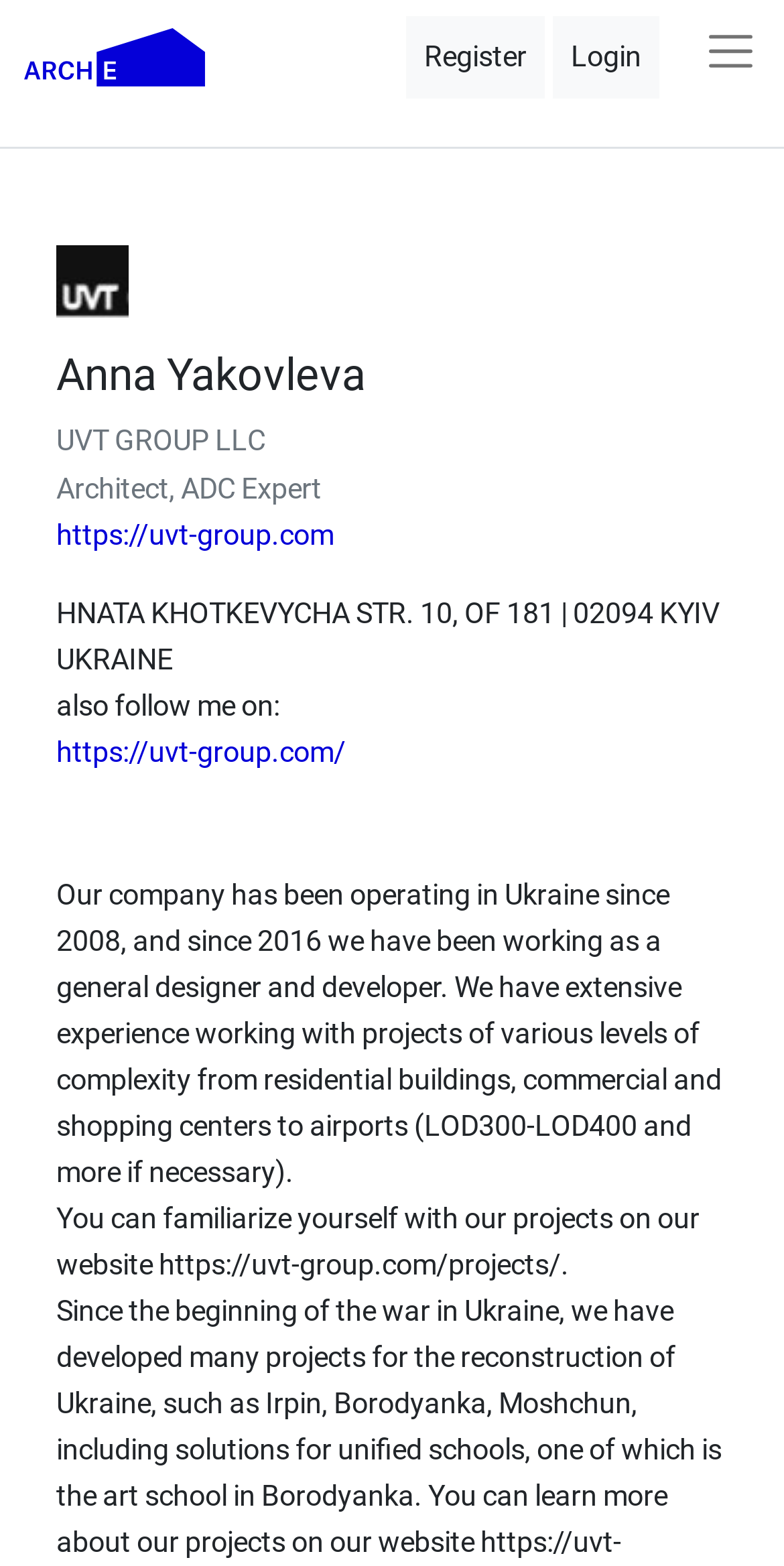Bounding box coordinates are specified in the format (top-left x, top-left y, bottom-right x, bottom-right y). All values are floating point numbers bounded between 0 and 1. Please provide the bounding box coordinate of the region this sentence describes: ×

[0.892, 0.01, 0.969, 0.055]